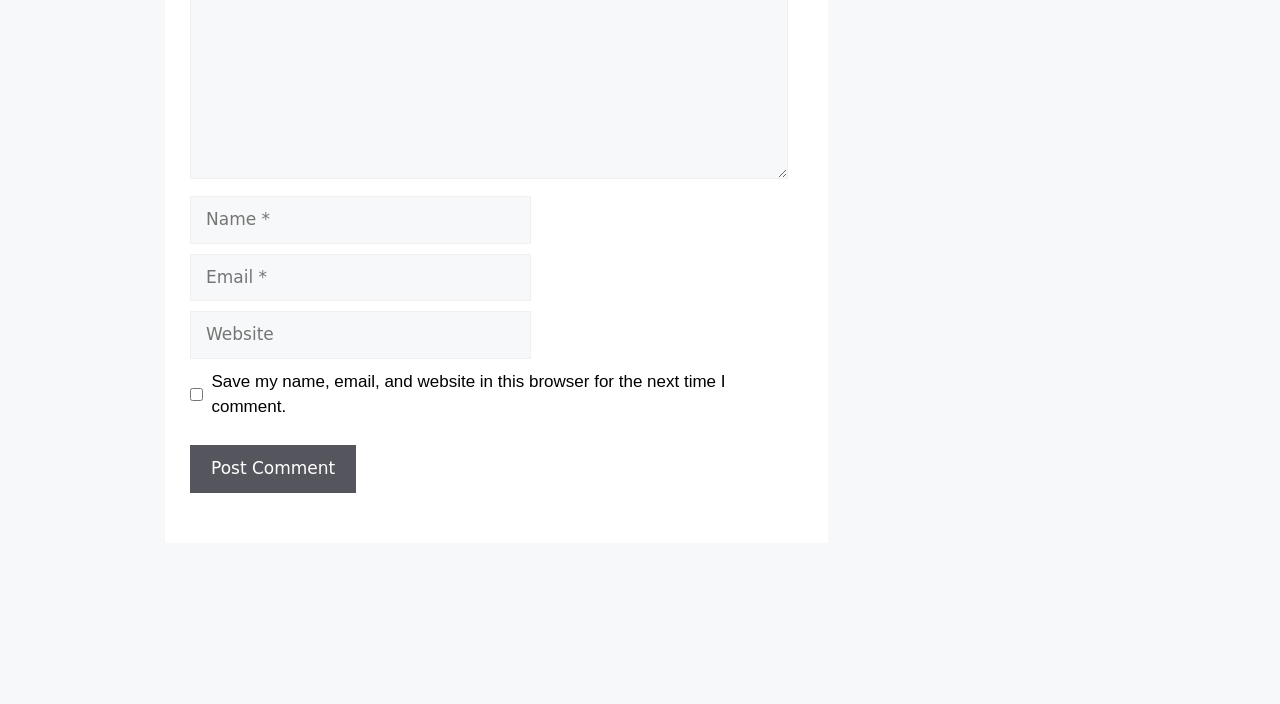Bounding box coordinates are specified in the format (top-left x, top-left y, bottom-right x, bottom-right y). All values are floating point numbers bounded between 0 and 1. Please provide the bounding box coordinate of the region this sentence describes: parent_node: Comment name="email" placeholder="Email *"

[0.148, 0.361, 0.415, 0.428]